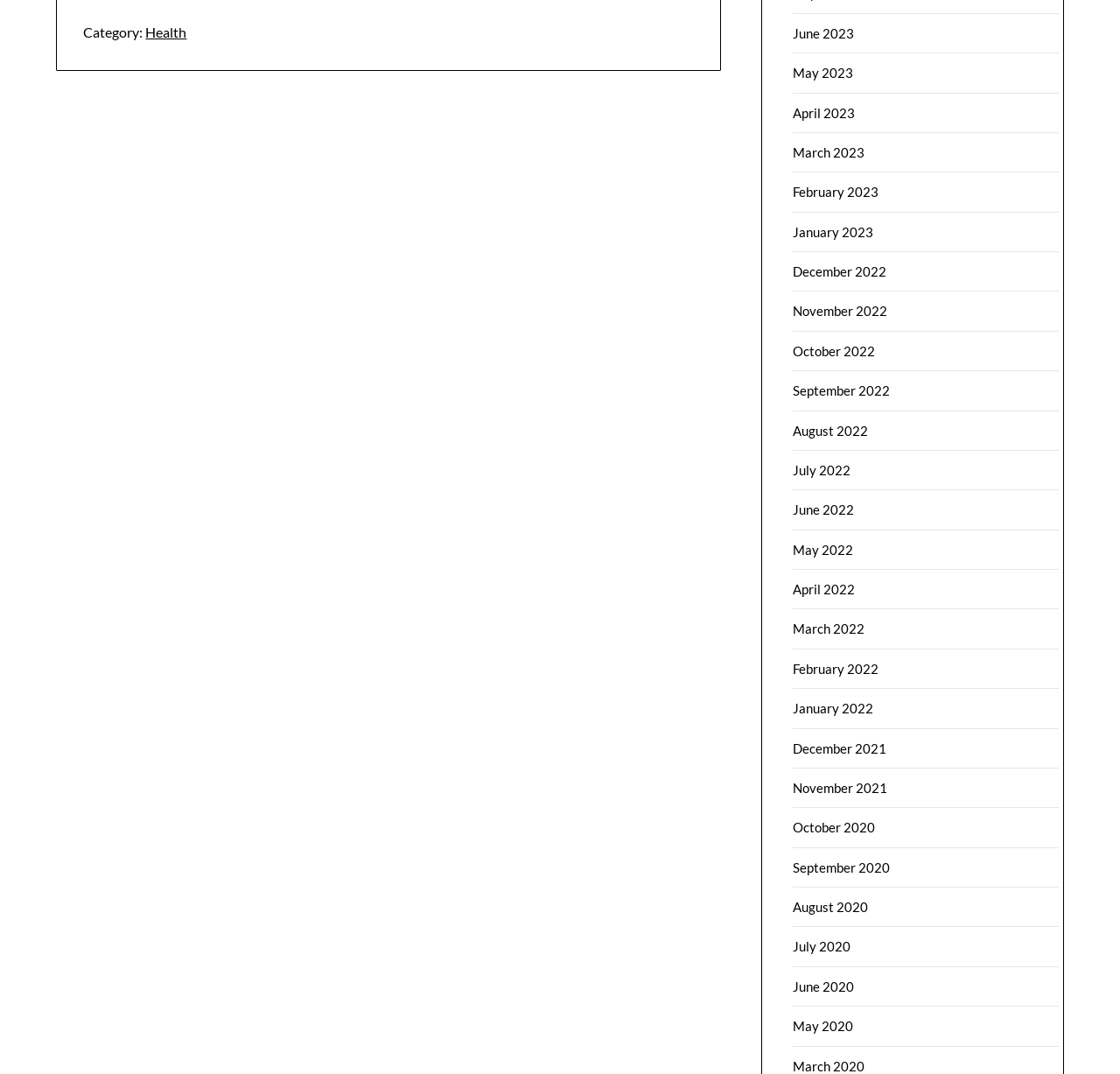From the details in the image, provide a thorough response to the question: What is the earliest month listed on this webpage?

The webpage has a list of links with month and year labels, and the earliest one is 'March 2020', which is located at the bottom of the list.